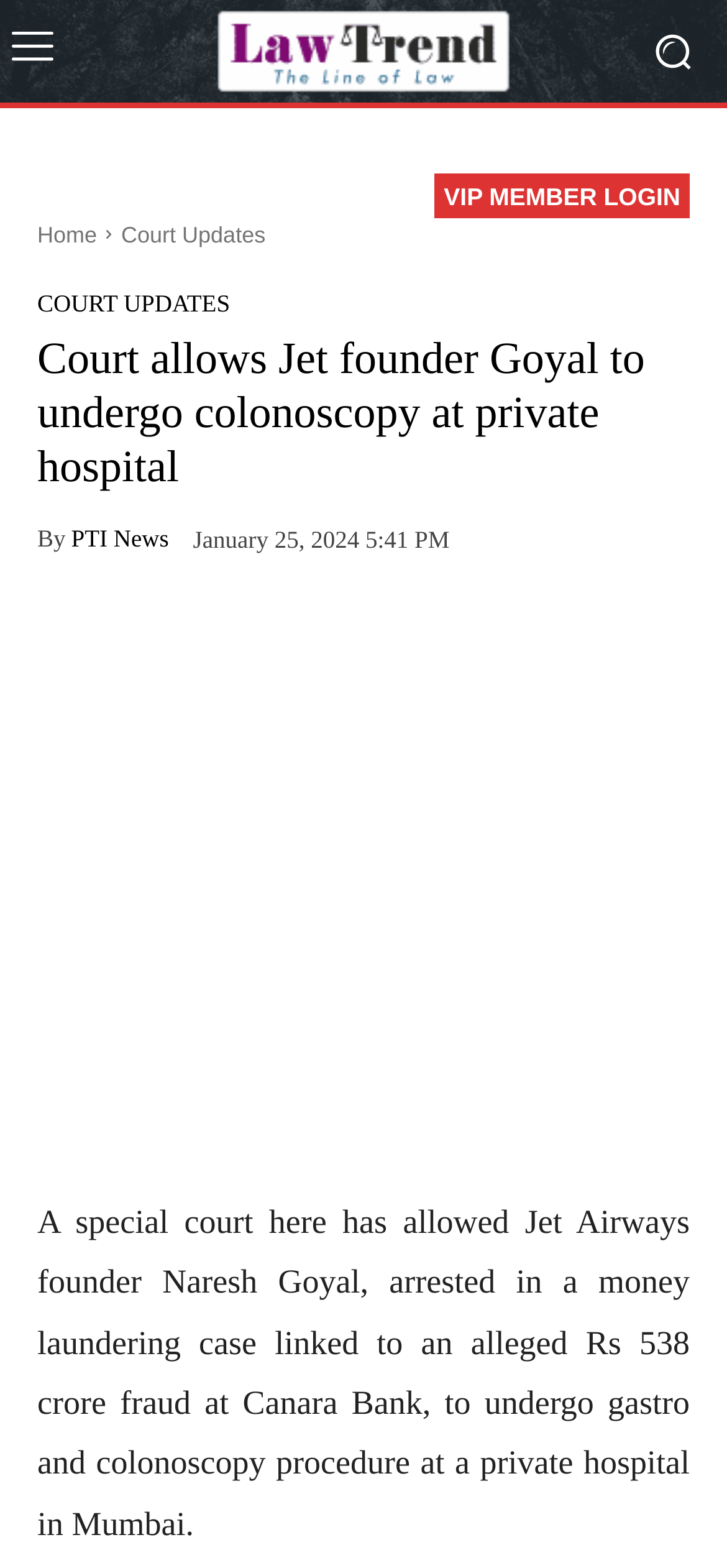Offer a detailed account of what is visible on the webpage.

The webpage appears to be a news article from a legal news website called "Law Trend". At the top left corner, there is a small image, and next to it, a link to the website's homepage. The website's logo, "Law Trend- Legal News Website", is situated at the top center of the page, accompanied by a smaller image. On the top right corner, there is another image.

Below the logo, there are several links, including "VIP MEMBER LOGIN", "Home", "Court Updates", and another "COURT UPDATES" link. The main heading of the article, "Court allows Jet founder Goyal to undergo colonoscopy at private hospital", is centered below these links.

The article's content starts with a byline, "By", followed by a link to "PTI News", and a timestamp, "January 25, 2024 5:41 PM". Below this, there are five social media links, represented by icons.

The main article text is situated below these links, spanning the entire width of the page. The text describes a court's decision to allow Jet Airways founder Naresh Goyal to undergo a medical procedure at a private hospital in Mumbai. Above this text, there is a large image related to Naresh Goyal and Jet Airways.

Overall, the webpage has a simple layout, with a clear hierarchy of elements, making it easy to navigate and read.